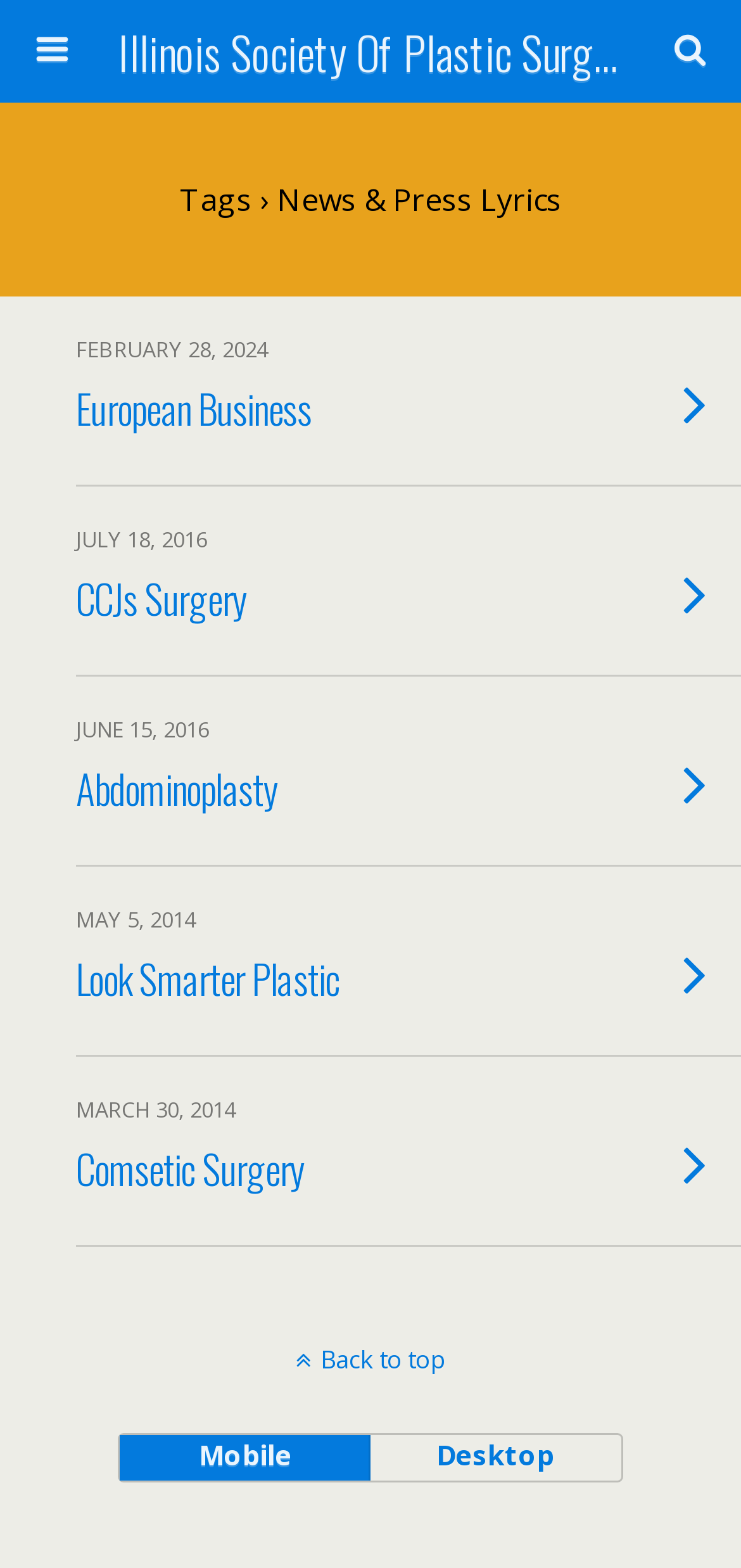Kindly determine the bounding box coordinates of the area that needs to be clicked to fulfill this instruction: "Switch to mobile view".

[0.163, 0.915, 0.5, 0.944]